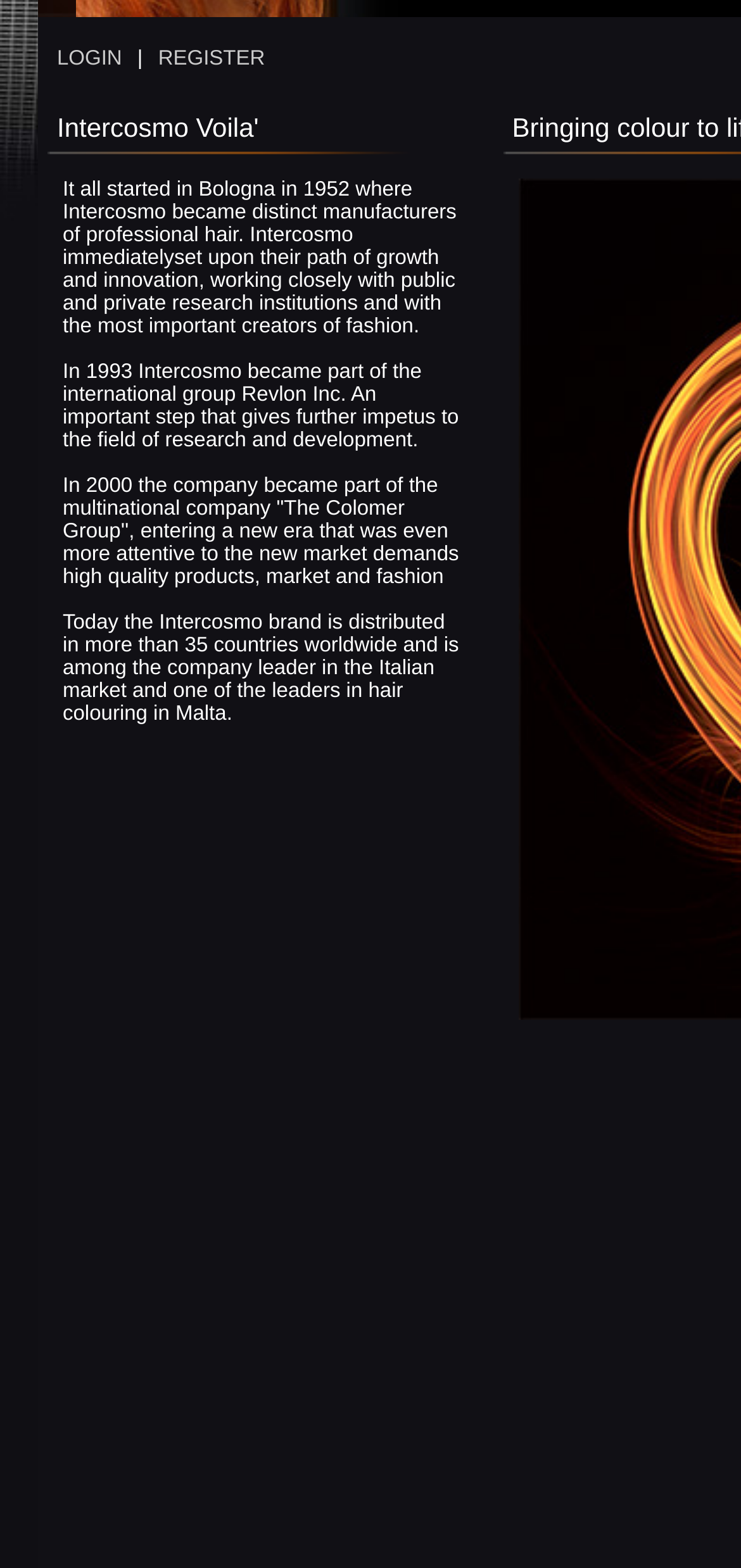Determine the bounding box for the UI element described here: "Login".

[0.064, 0.03, 0.178, 0.045]